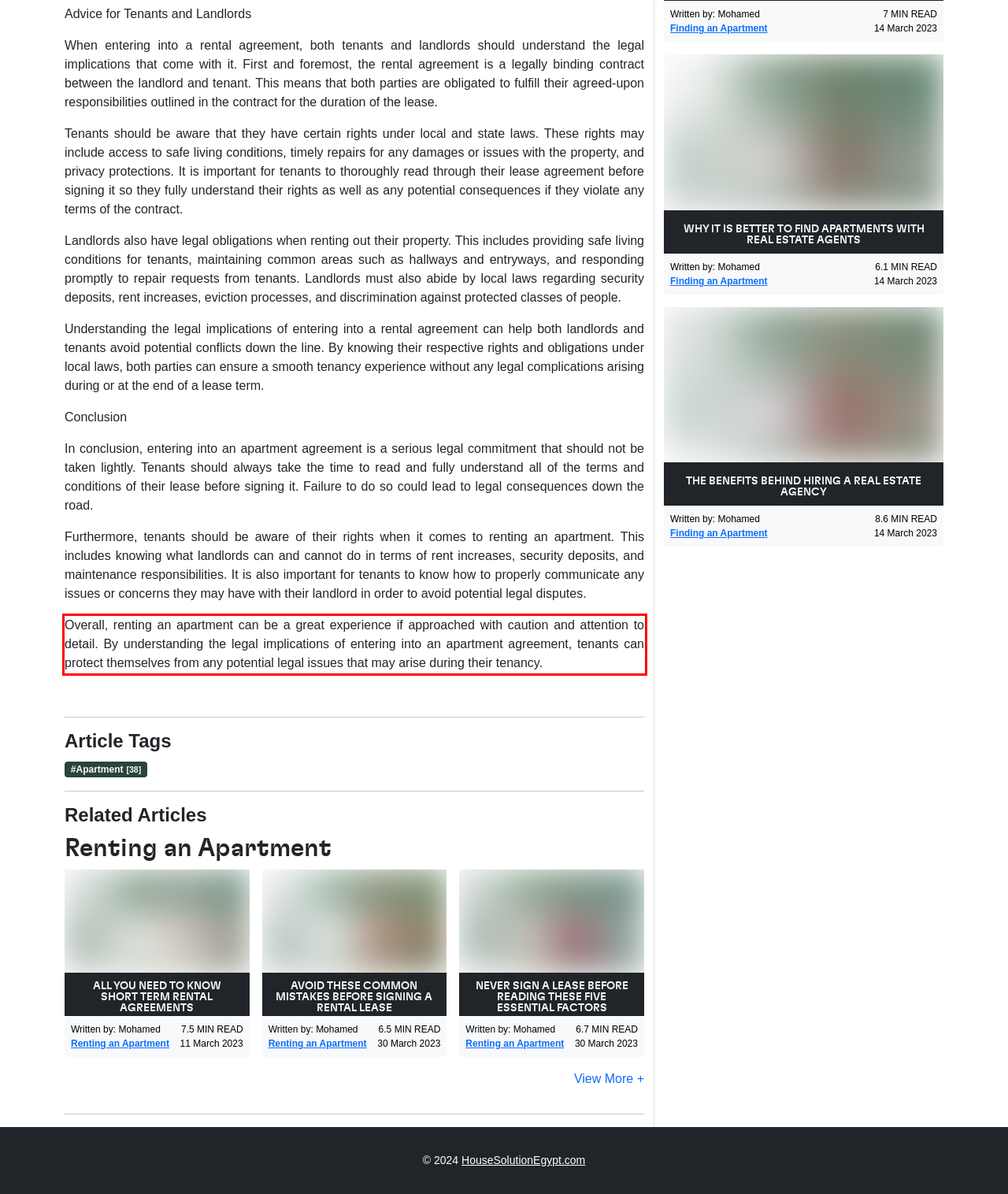Given a screenshot of a webpage, identify the red bounding box and perform OCR to recognize the text within that box.

Overall, renting an apartment can be a great experience if approached with caution and attention to detail. By understanding the legal implications of entering into an apartment agreement, tenants can protect themselves from any potential legal issues that may arise during their tenancy.